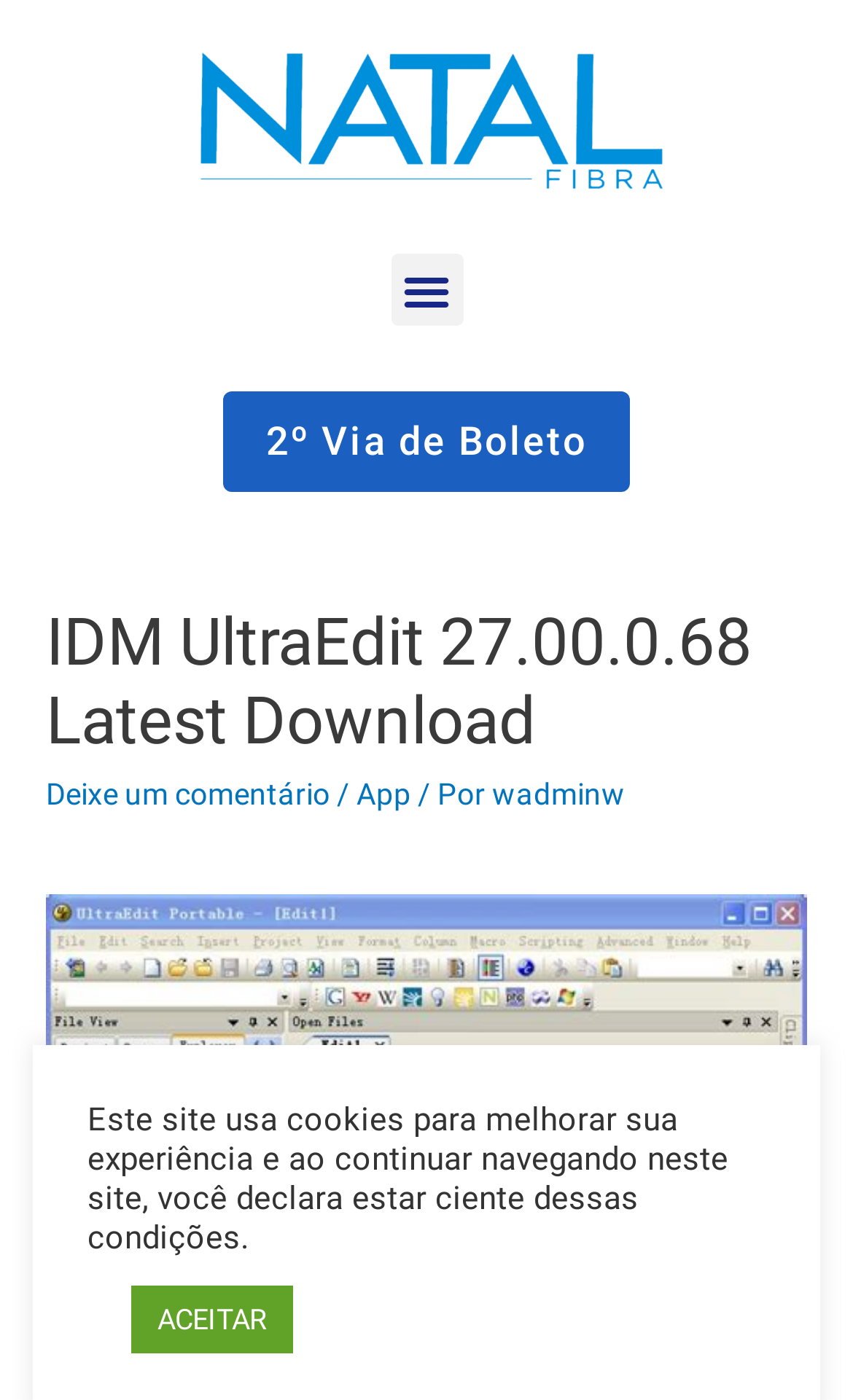What is the version of IDM UltraEdit being discussed?
Provide a one-word or short-phrase answer based on the image.

27.00.0.68